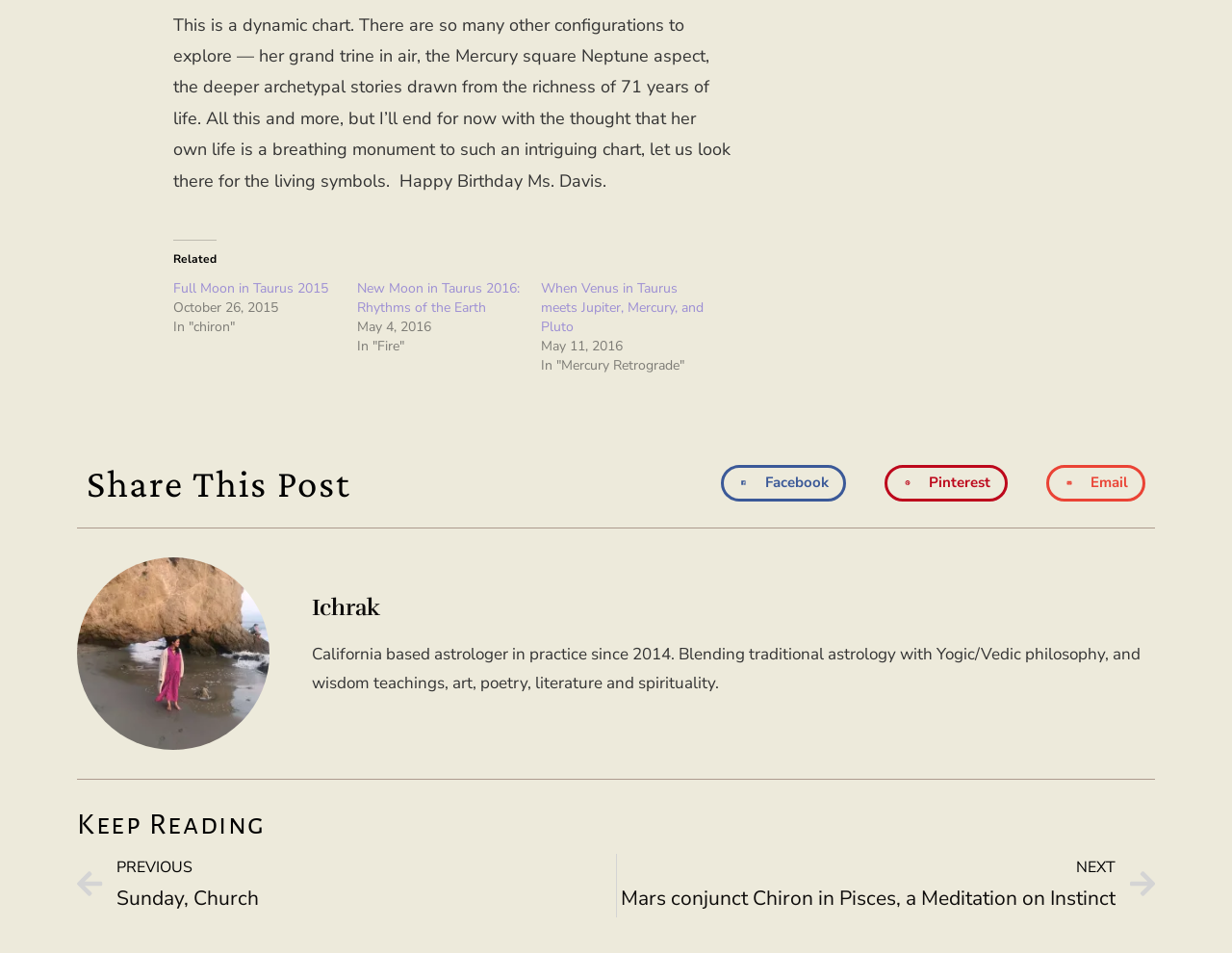What is the date of the New Moon in Taurus 2016 post? Observe the screenshot and provide a one-word or short phrase answer.

May 4, 2016